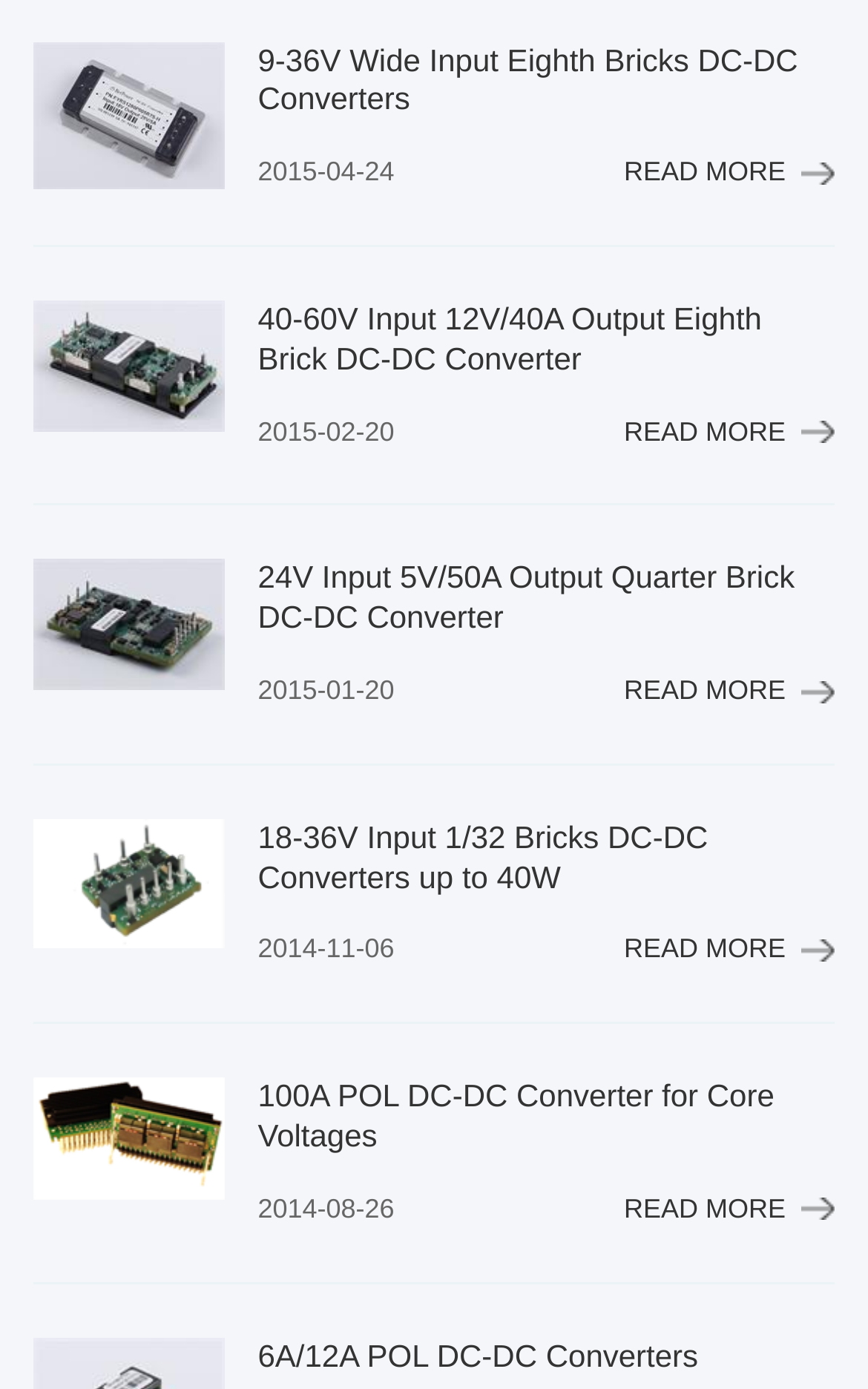What is the bounding box coordinate of the first image?
Kindly give a detailed and elaborate answer to the question.

I found the bounding box coordinate by looking at the image element which is located at the top of the webpage, and its coordinates are [0.038, 0.03, 0.26, 0.137].